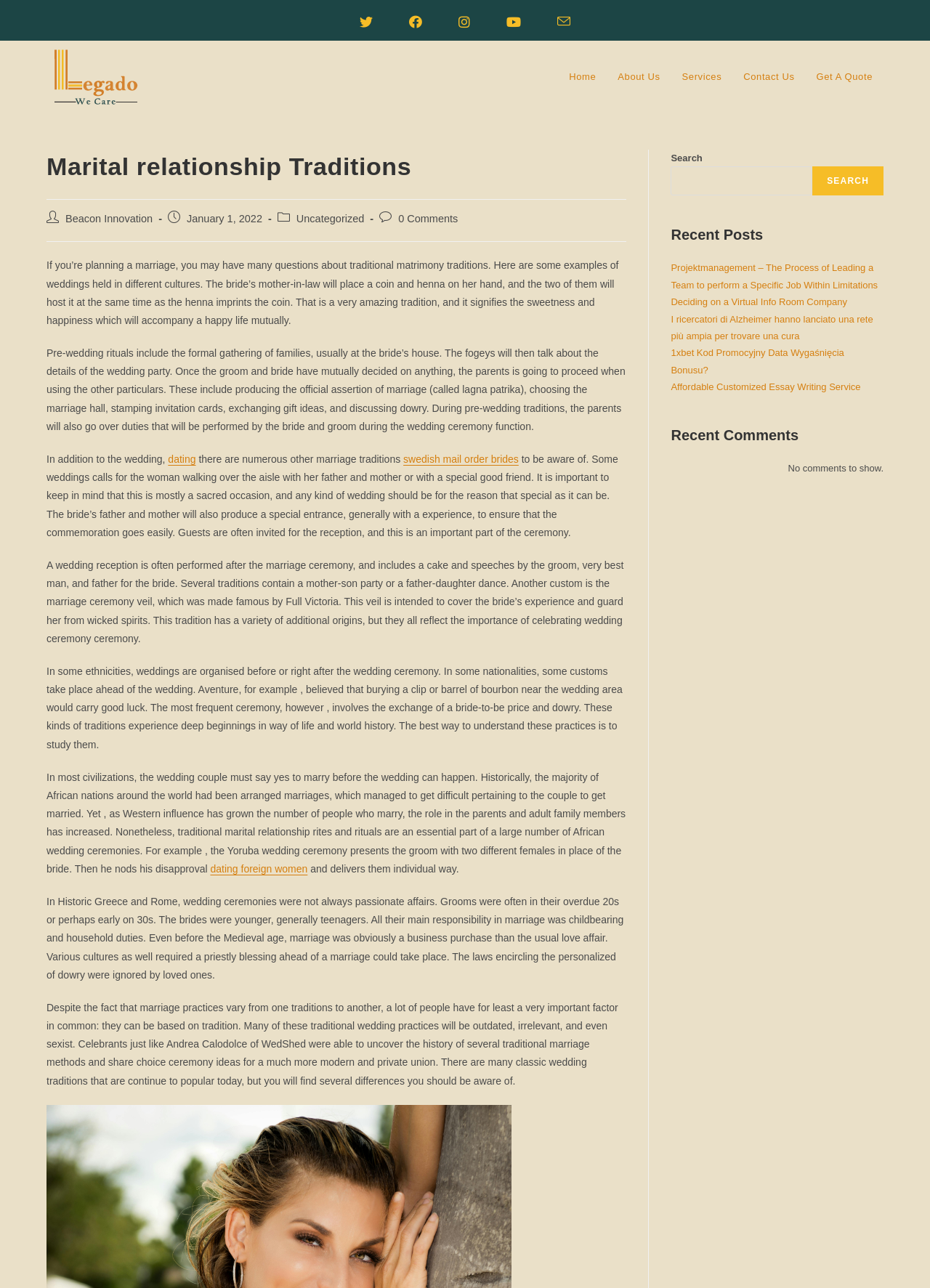What is the name of the company mentioned in the webpage?
Provide a one-word or short-phrase answer based on the image.

Legado Engineering